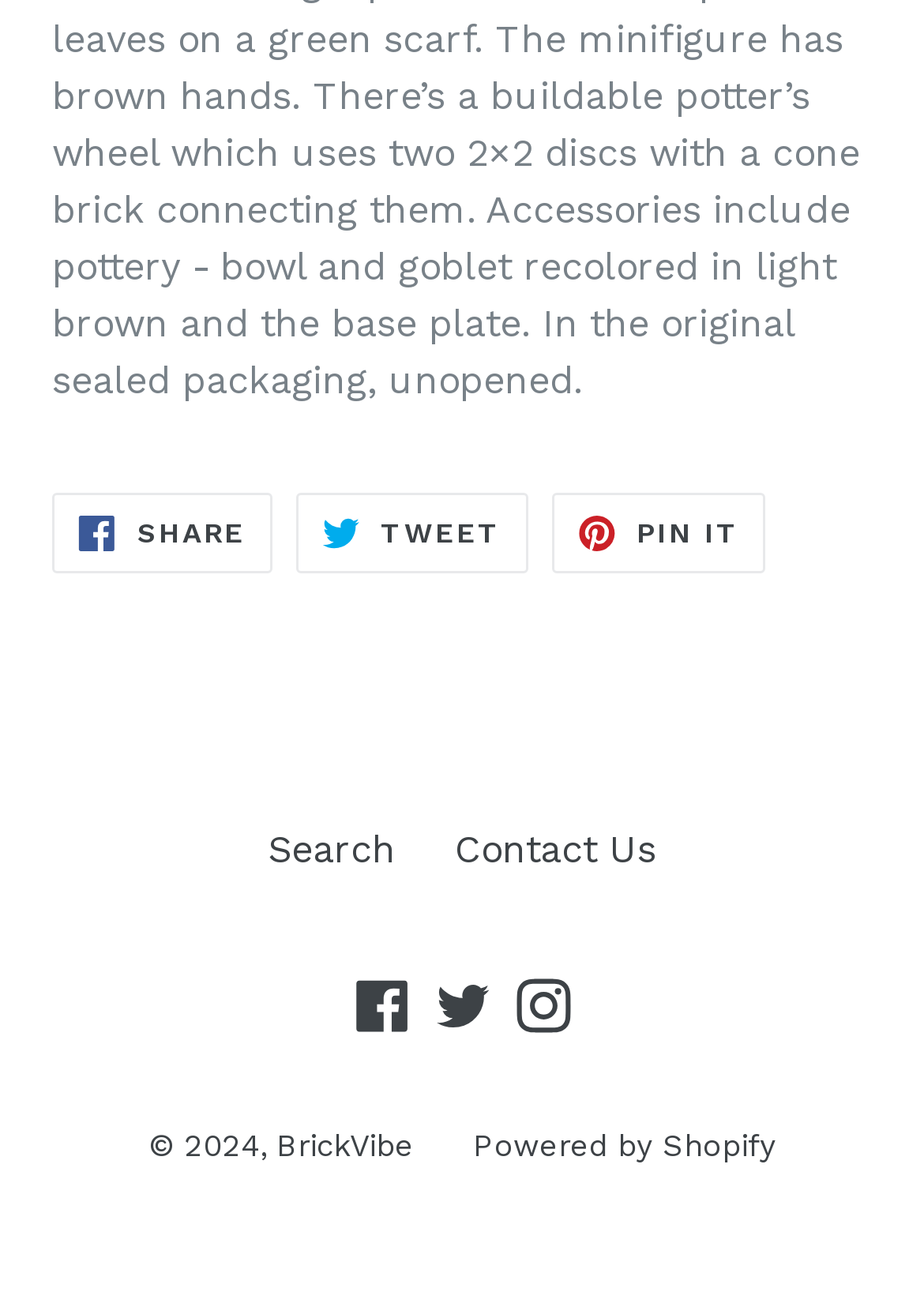What is the copyright year?
Based on the image, provide a one-word or brief-phrase response.

2024